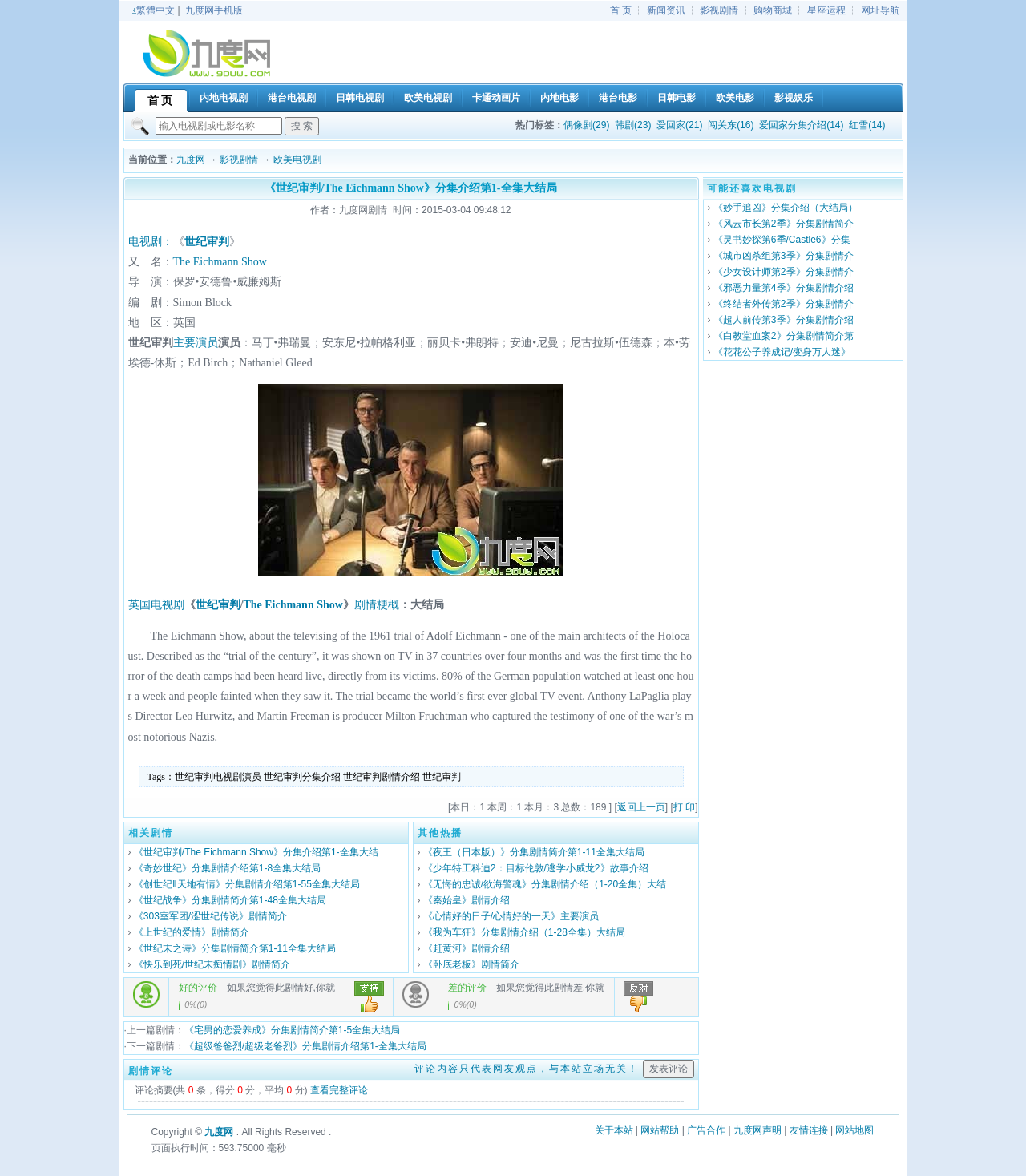Provide the bounding box coordinates of the HTML element described as: "首 页". The bounding box coordinates should be four float numbers between 0 and 1, i.e., [left, top, right, bottom].

[0.128, 0.075, 0.184, 0.095]